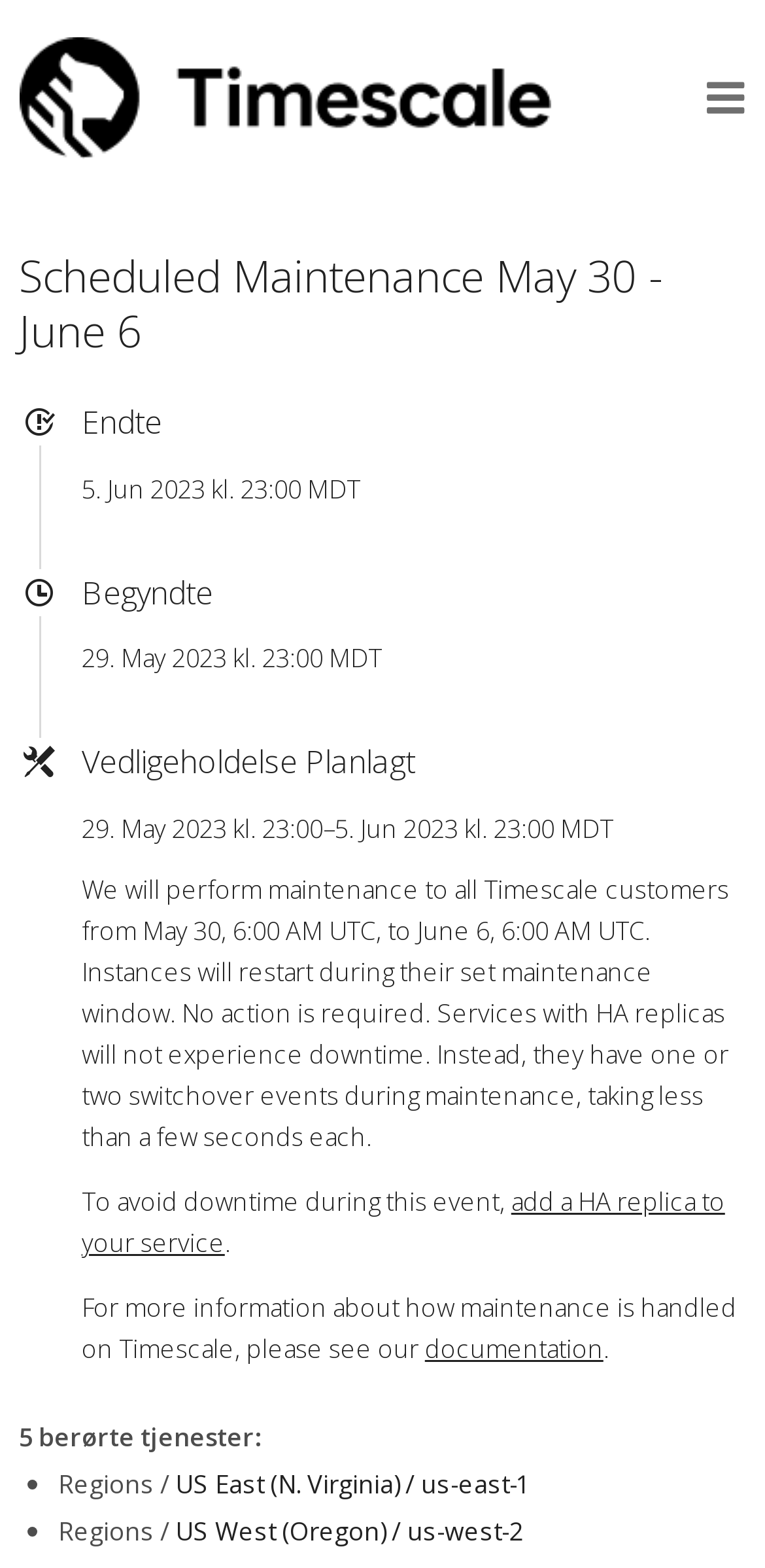Use a single word or phrase to answer the following:
How many regions are affected?

2